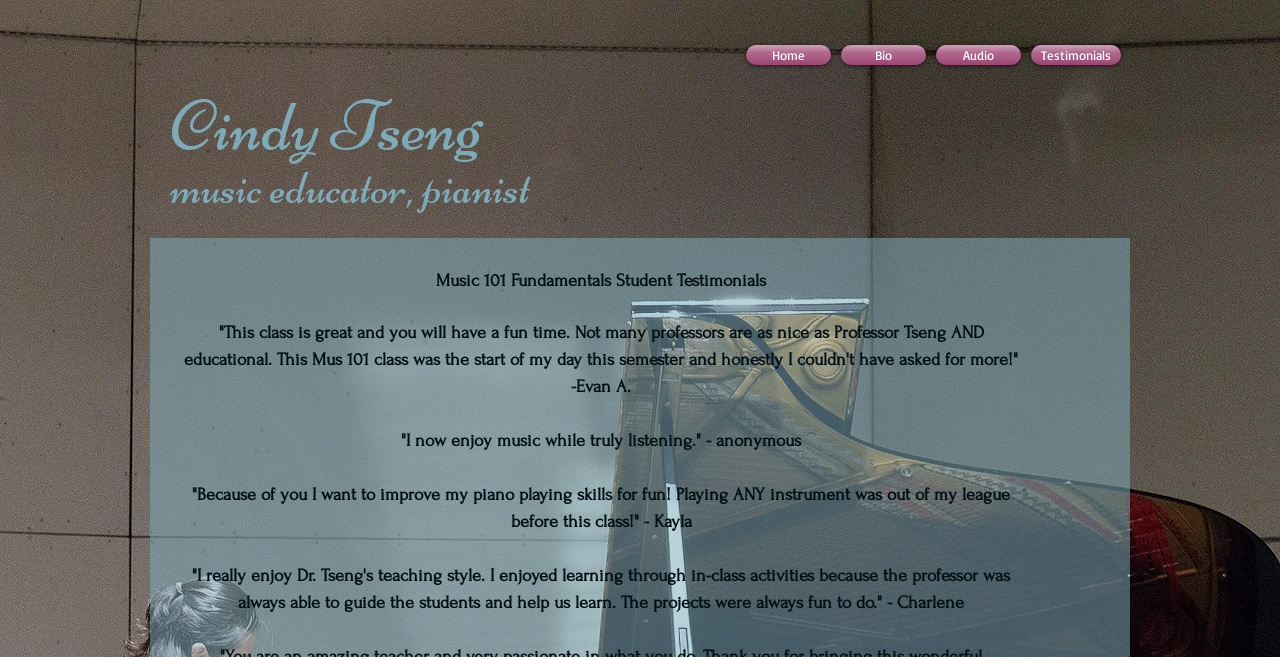Describe every aspect of the webpage in a detailed manner.

The webpage is about Cindy Tseng, a music educator and pianist, and her Music 101 Fundamentals class. At the top of the page, there is a navigation menu with links to "Home", "Bio", "Audio", and "Testimonials". Below the navigation menu, there are three headings that introduce Cindy Tseng, with the first one being her name, the second one describing her profession, and the third one being an empty heading.

The main content of the page is dedicated to showcasing student testimonials about Cindy Tseng's Music 101 Fundamentals class. There are four testimonials in total, each presented as a block of text with a quote from a student. The first testimonial is from Evan A., who praises Professor Tseng's teaching style and the fun experience in the class. The second testimonial is from an anonymous student, who expresses their newfound enjoyment of music. The third testimonial is from Kayla, who credits Cindy Tseng with inspiring her to improve her piano playing skills. The fourth and final testimonial is from Charlene, who appreciates Dr. Tseng's teaching style and the fun projects in the class.

The testimonials are arranged vertically, with the first one located near the top of the page, and the subsequent ones placed below each other. The navigation menu and the headings are positioned at the top of the page, with the navigation menu spanning across the top and the headings stacked vertically below it.